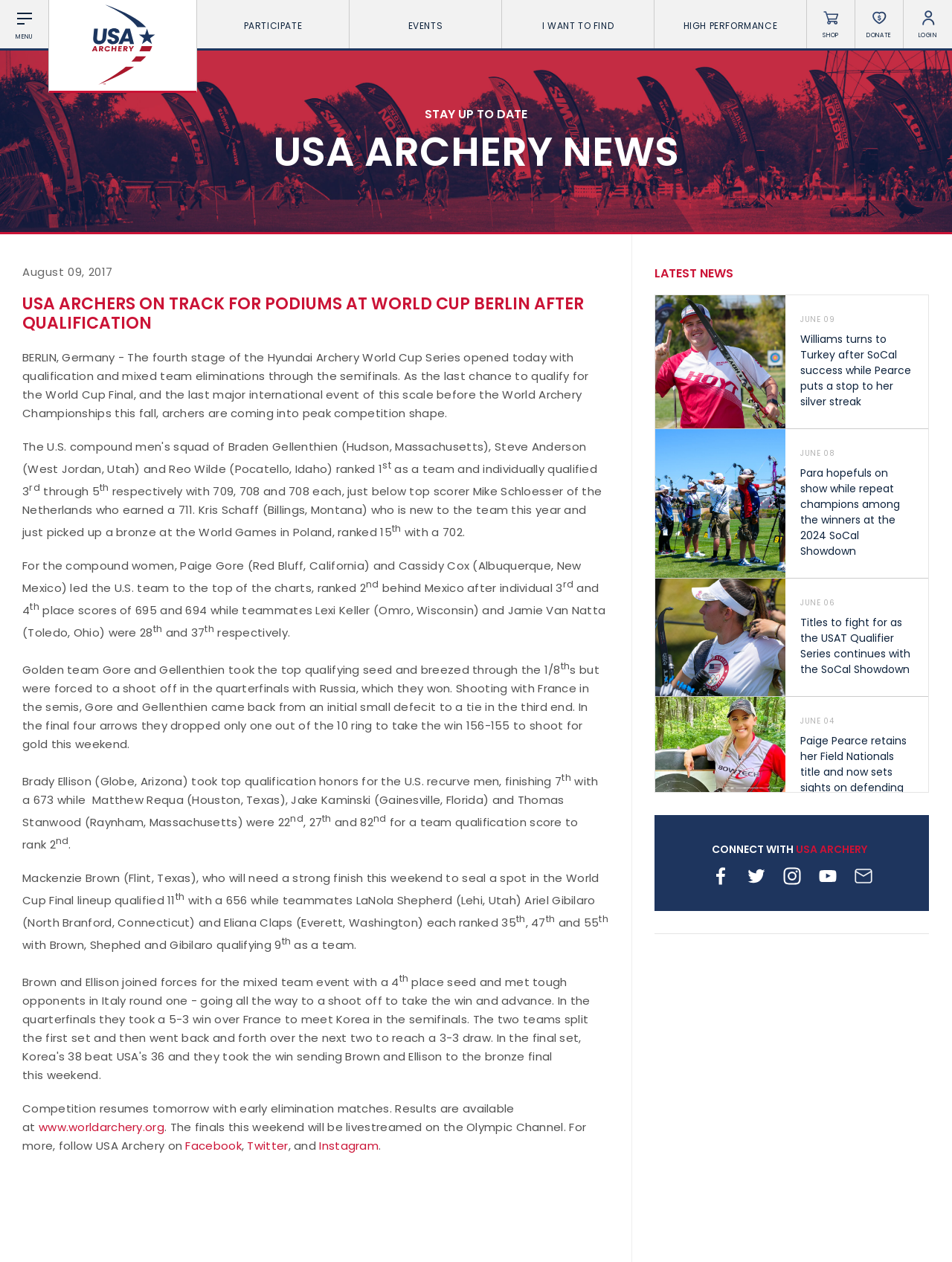Given the element description parent_node: CONNECT WITH USA ARCHERY, identify the bounding box coordinates for the UI element on the webpage screenshot. The format should be (top-left x, top-left y, bottom-right x, bottom-right y), with values between 0 and 1.

[0.851, 0.681, 0.887, 0.708]